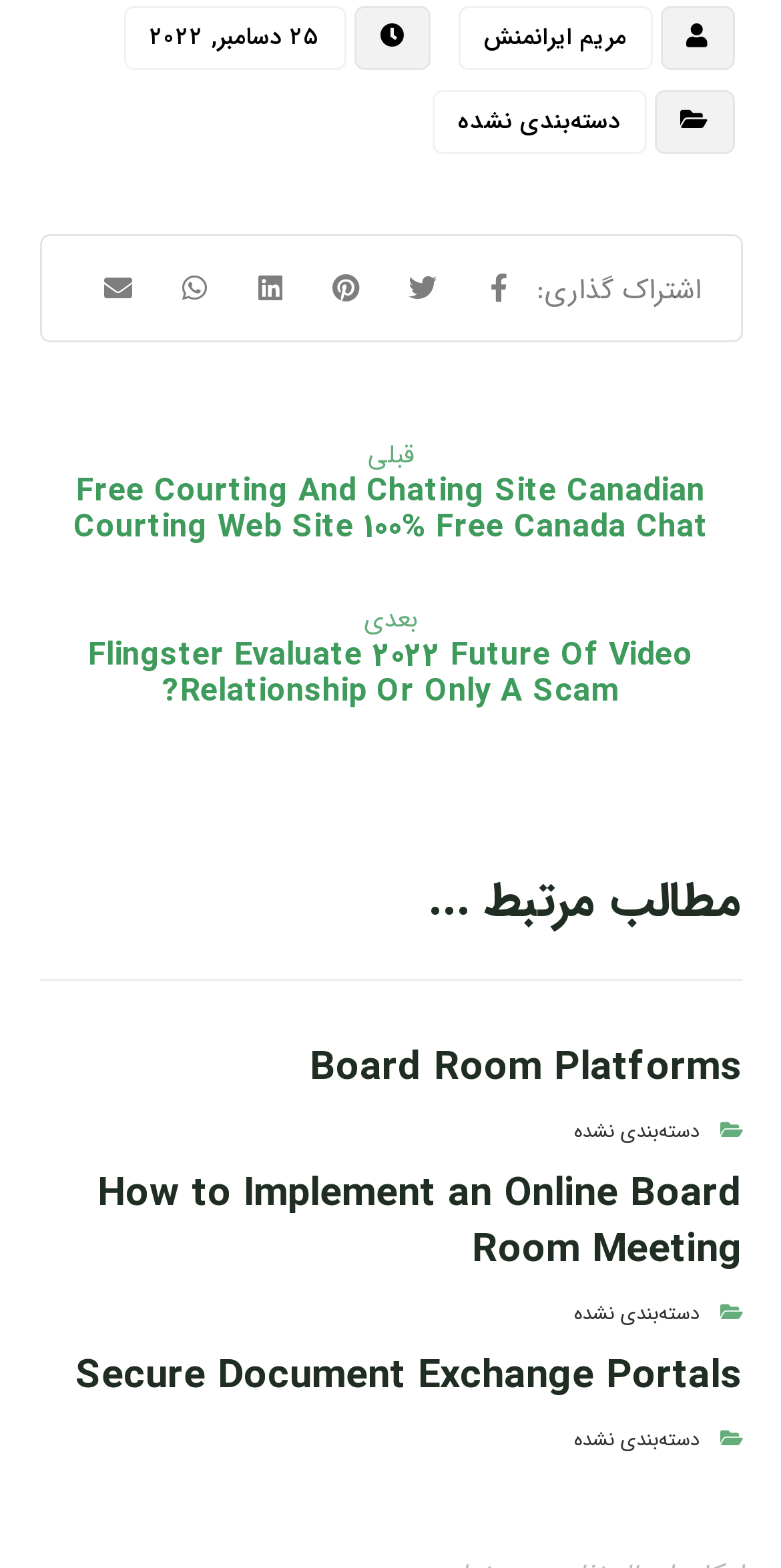Please find the bounding box coordinates in the format (top-left x, top-left y, bottom-right x, bottom-right y) for the given element description. Ensure the coordinates are floating point numbers between 0 and 1. Description: parent_node: ۲۵ دسامبر, ۲۰۲۲

[0.453, 0.004, 0.55, 0.045]